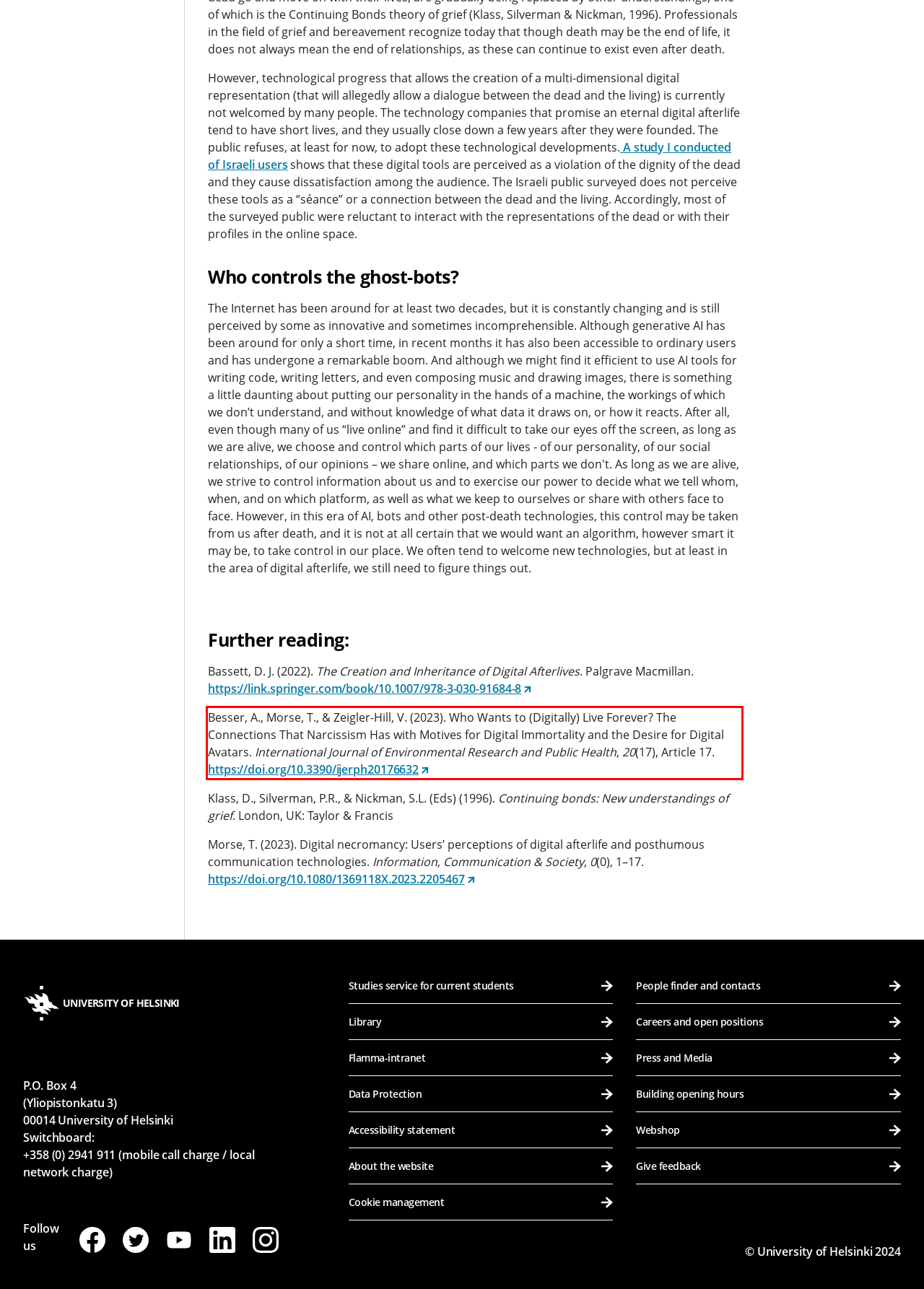In the given screenshot, locate the red bounding box and extract the text content from within it.

Besser, A., Morse, T., & Zeigler-Hill, V. (2023). Who Wants to (Digitally) Live Forever? The Connections That Narcissism Has with Motives for Digital Immortality and the Desire for Digital Avatars. International Journal of Environmental Research and Public Health, 20(17), Article 17. https://doi.org/10.3390/ijerph20176632